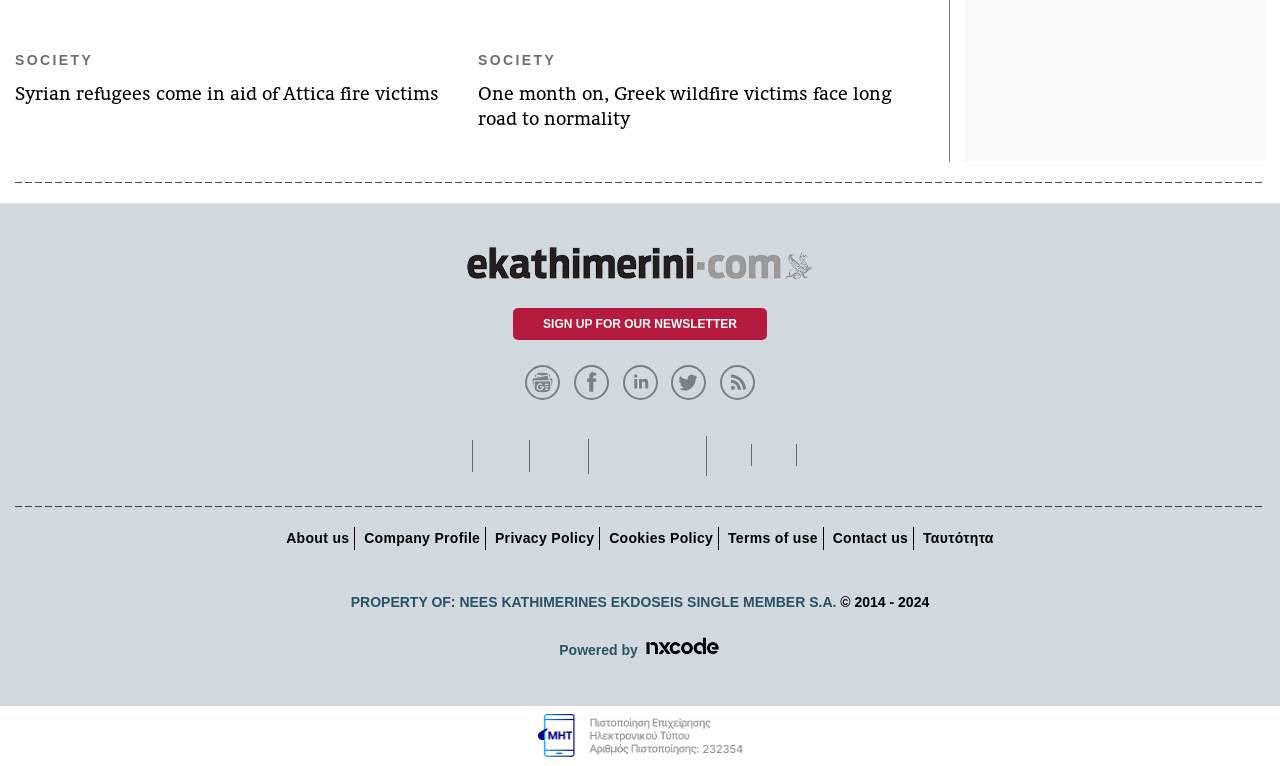Identify the coordinates of the bounding box for the element that must be clicked to accomplish the instruction: "Visit eKathimerini.com on Facebook".

[0.448, 0.487, 0.479, 0.508]